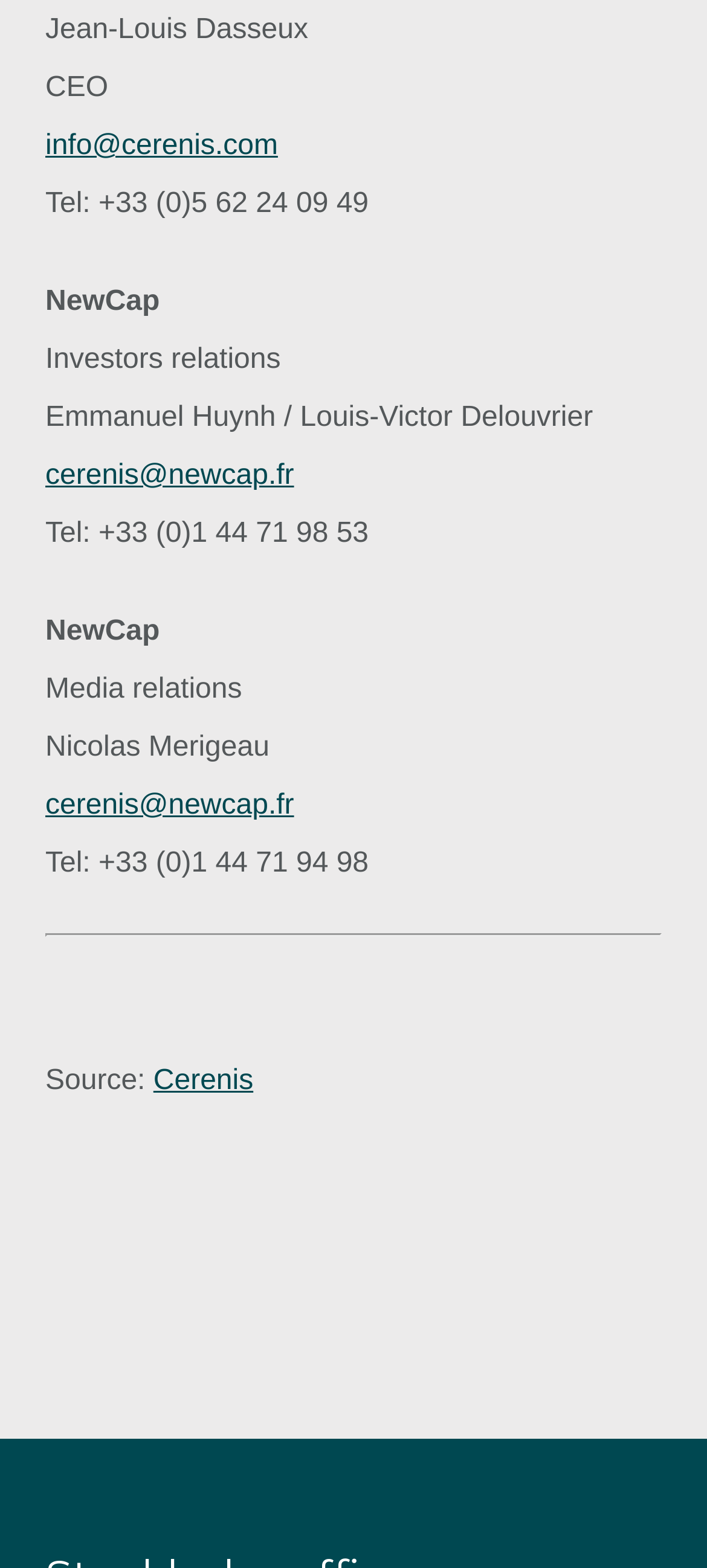Provide a short, one-word or phrase answer to the question below:
How many contact persons are mentioned for NewCap?

3